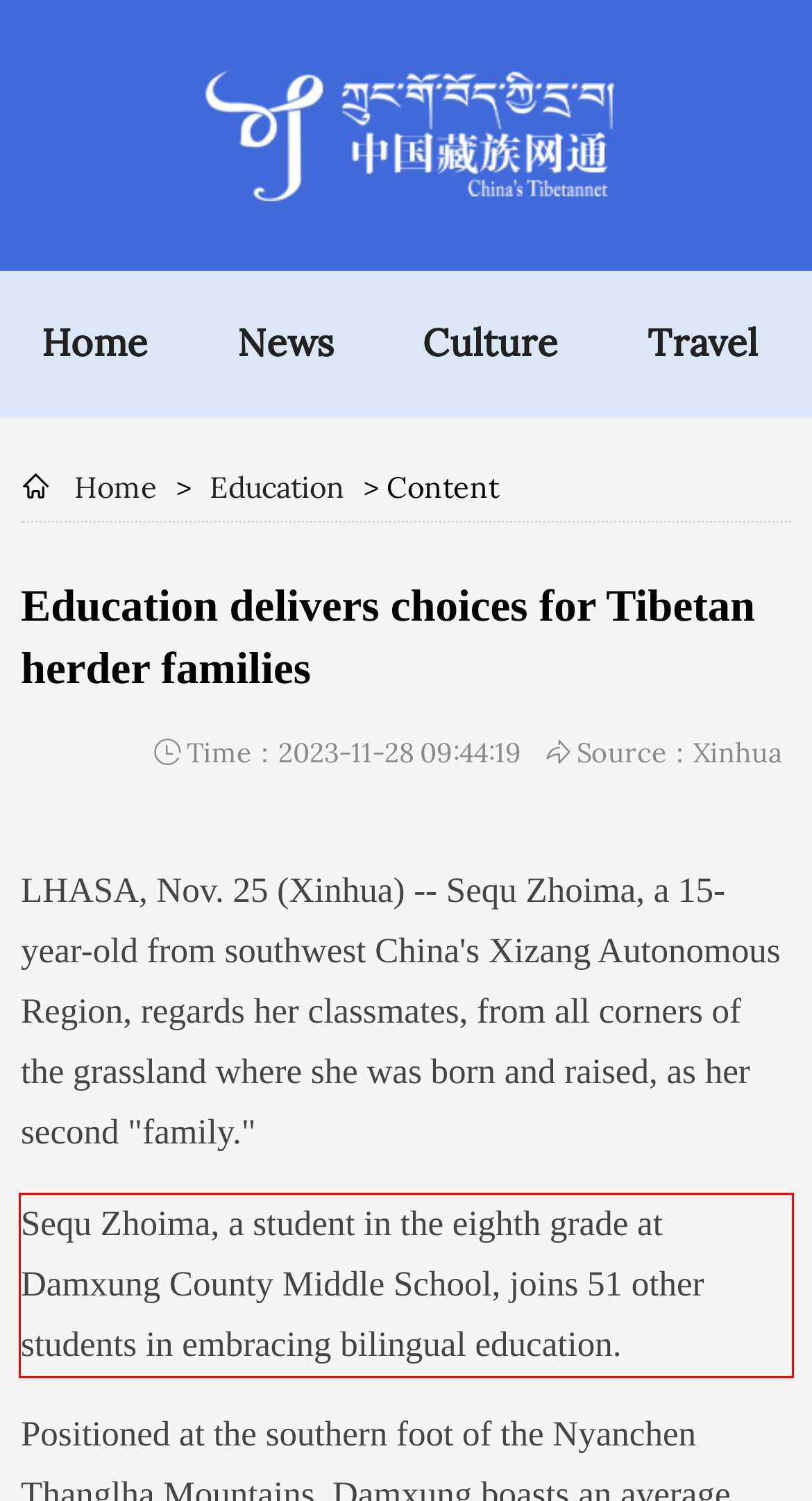In the screenshot of the webpage, find the red bounding box and perform OCR to obtain the text content restricted within this red bounding box.

Sequ Zhoima, a student in the eighth grade at Damxung County Middle School, joins 51 other students in embracing bilingual education.